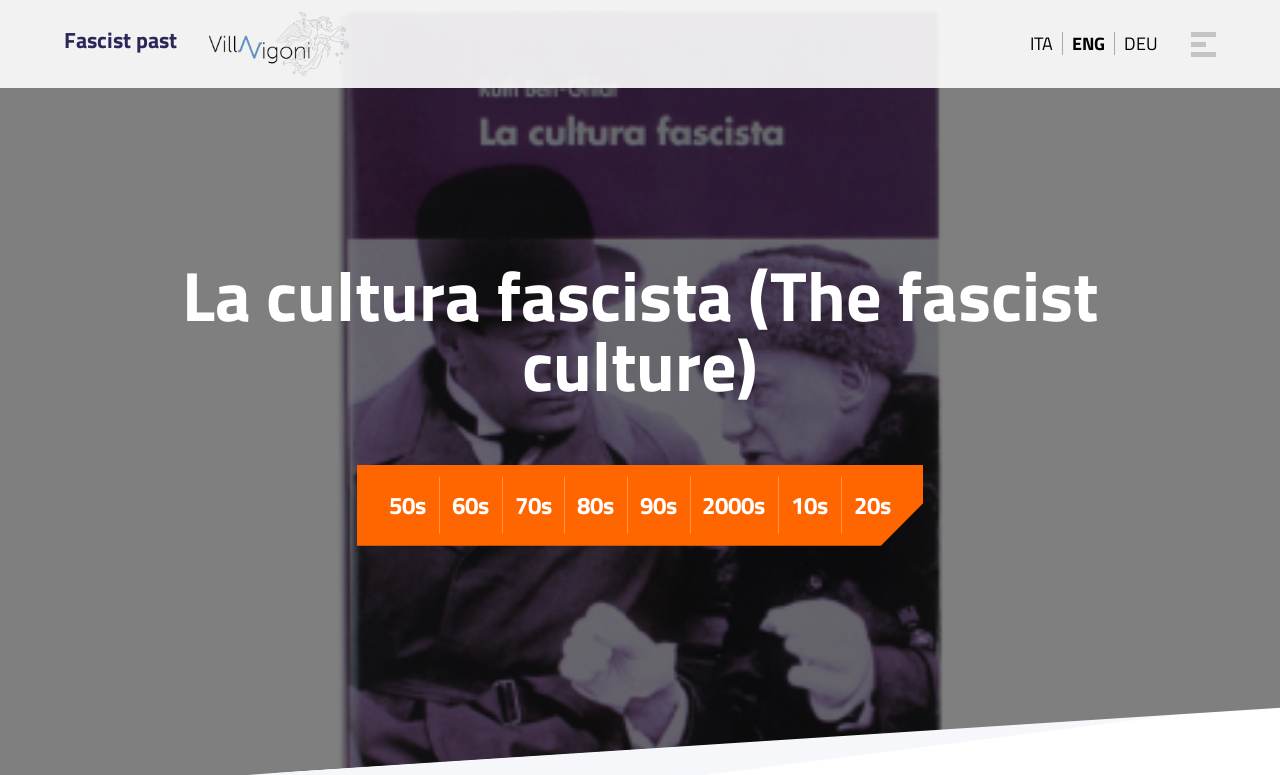Utilize the information from the image to answer the question in detail:
What is the title of the second heading?

The second heading is located below the first heading, and it contains the text 'La cultura fascista (The fascist culture)'.